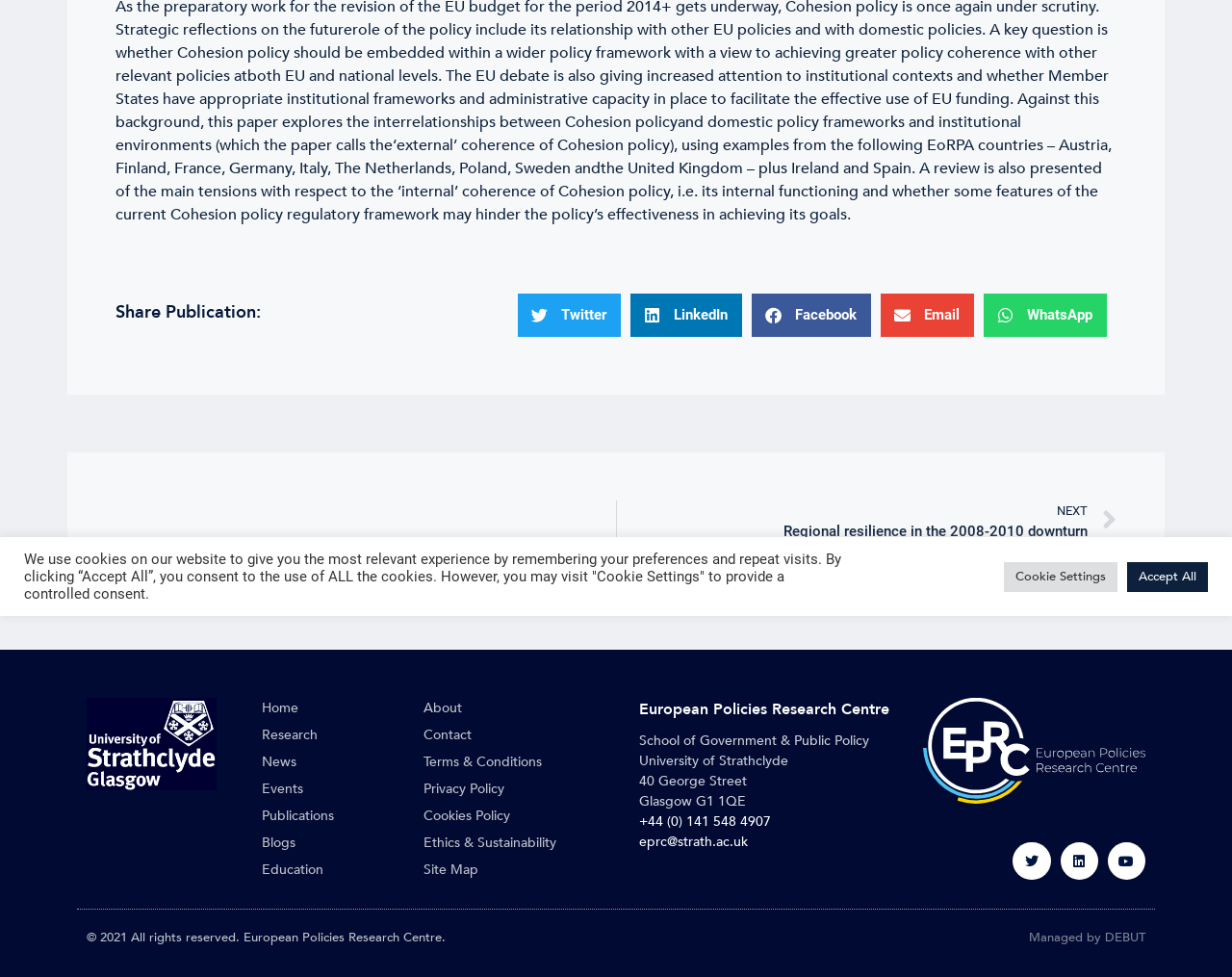Please specify the bounding box coordinates in the format (top-left x, top-left y, bottom-right x, bottom-right y), with all values as floating point numbers between 0 and 1. Identify the bounding box of the UI element described by: LinkedIn

[0.512, 0.3, 0.602, 0.345]